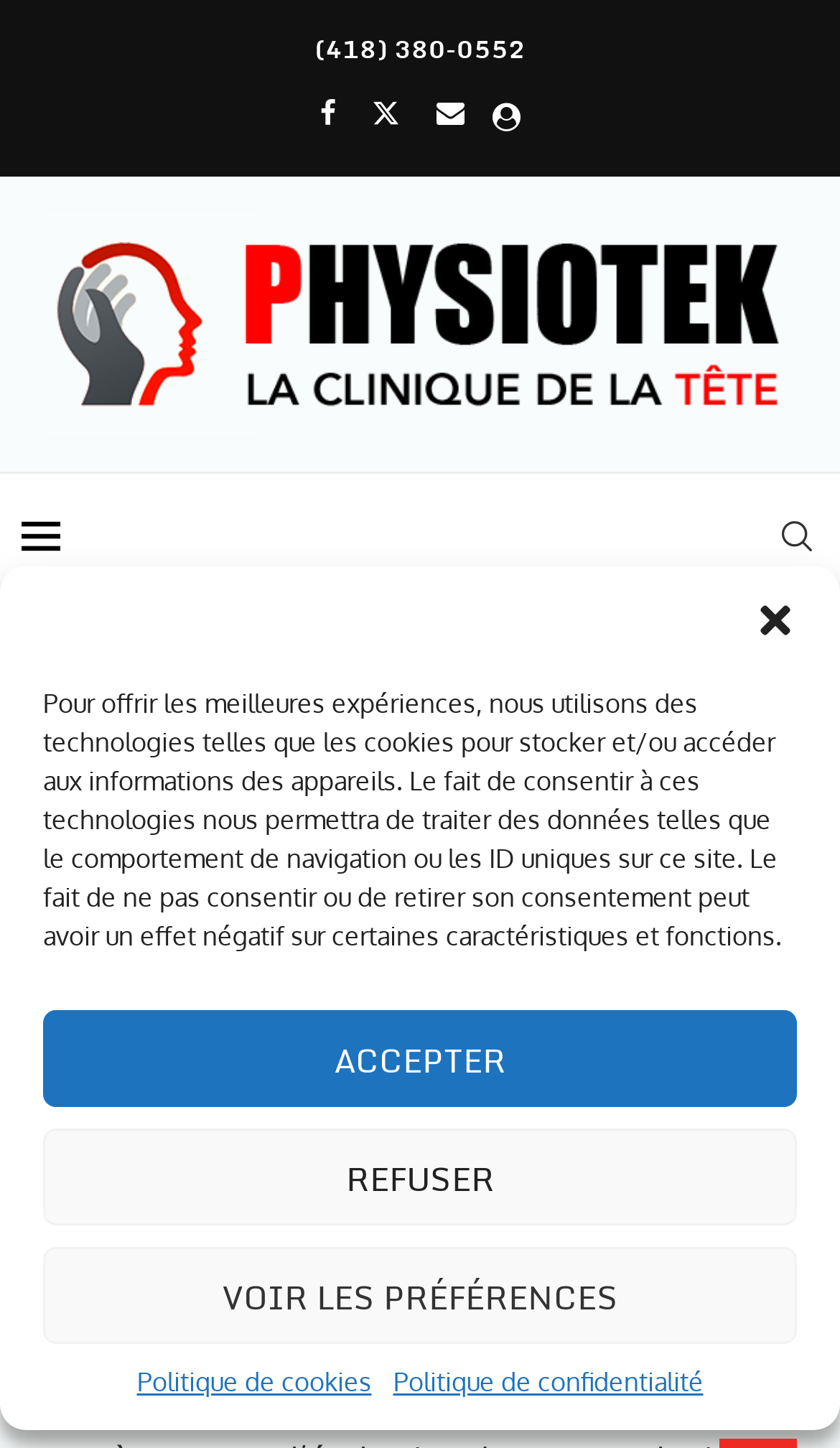Please give a succinct answer using a single word or phrase:
What is the phone number of La Clinique de la Tête?

(418) 380-0552